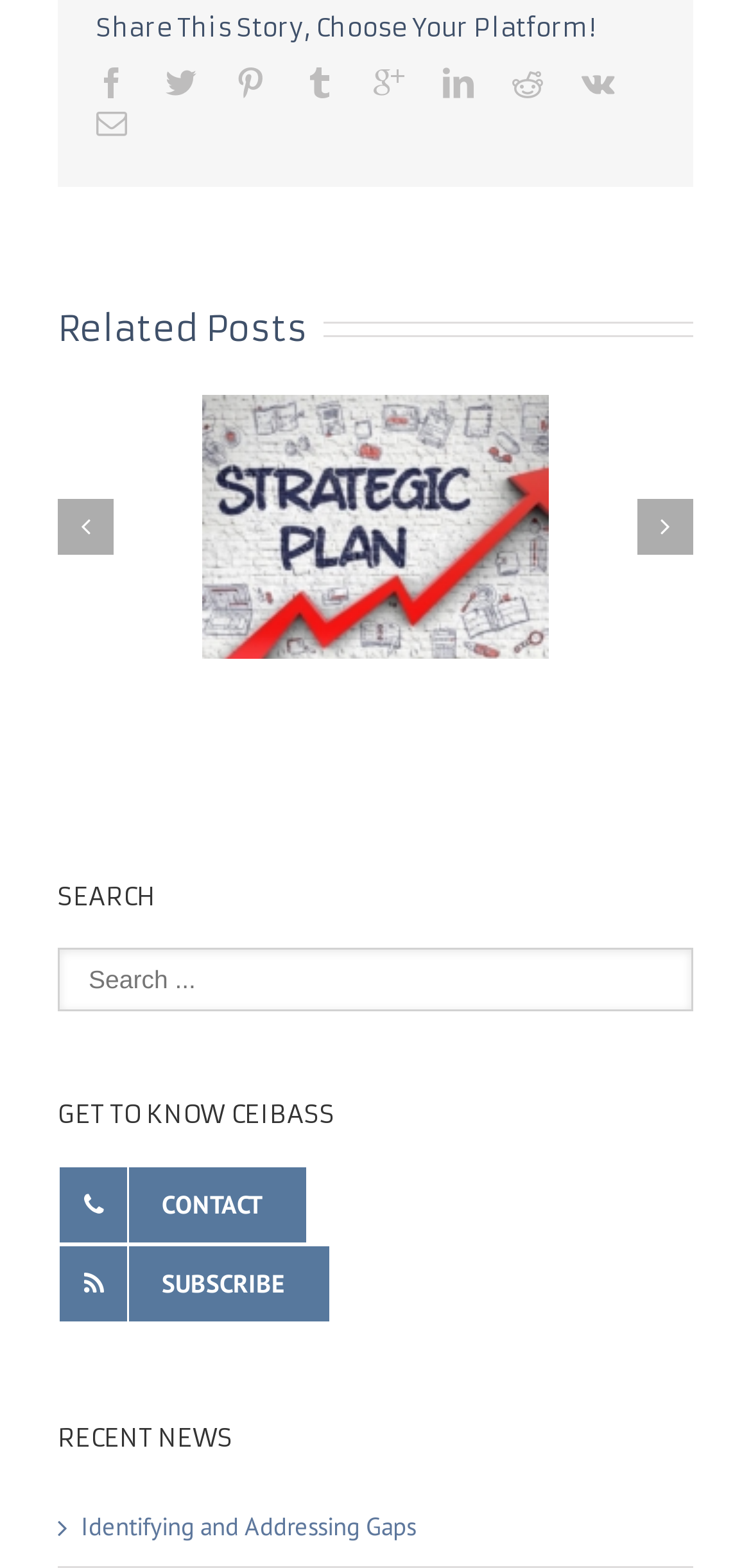Locate the bounding box coordinates of the element's region that should be clicked to carry out the following instruction: "View recent news". The coordinates need to be four float numbers between 0 and 1, i.e., [left, top, right, bottom].

[0.077, 0.907, 0.923, 0.928]